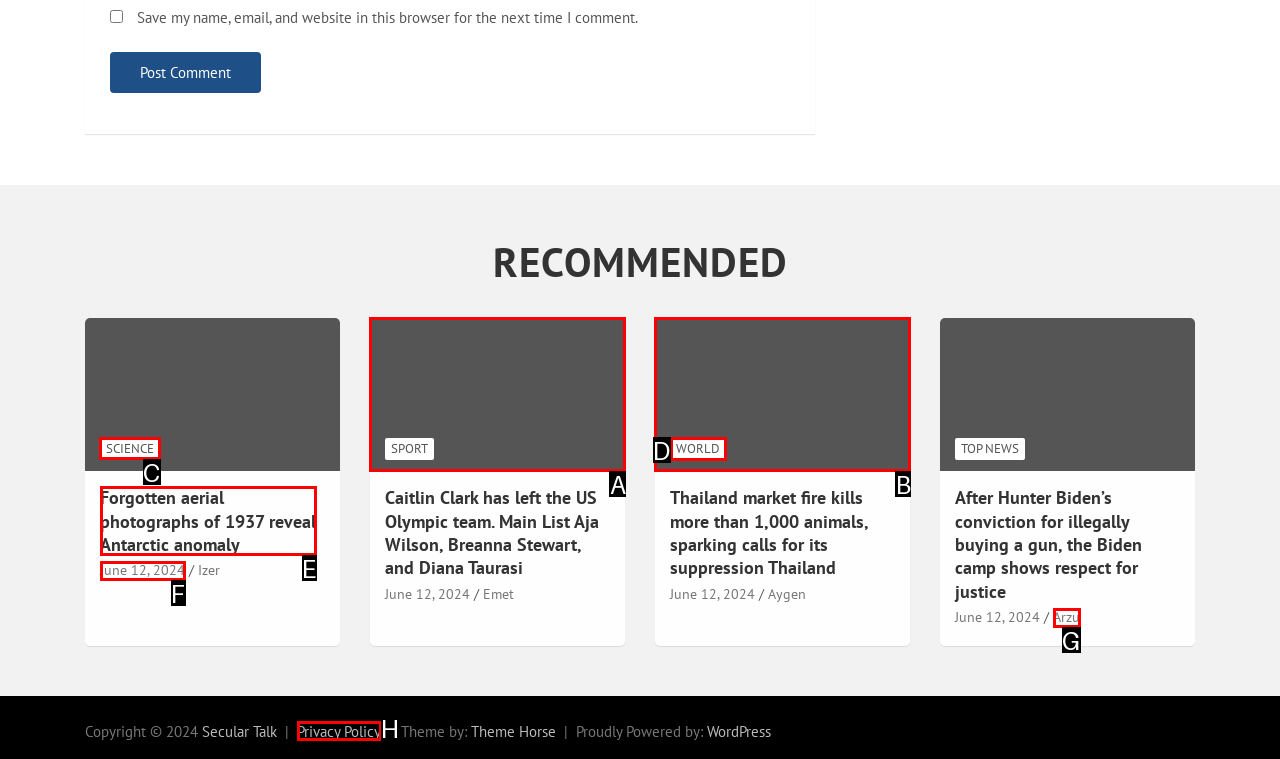Which option should you click on to fulfill this task: Visit the SCIENCE section? Answer with the letter of the correct choice.

C